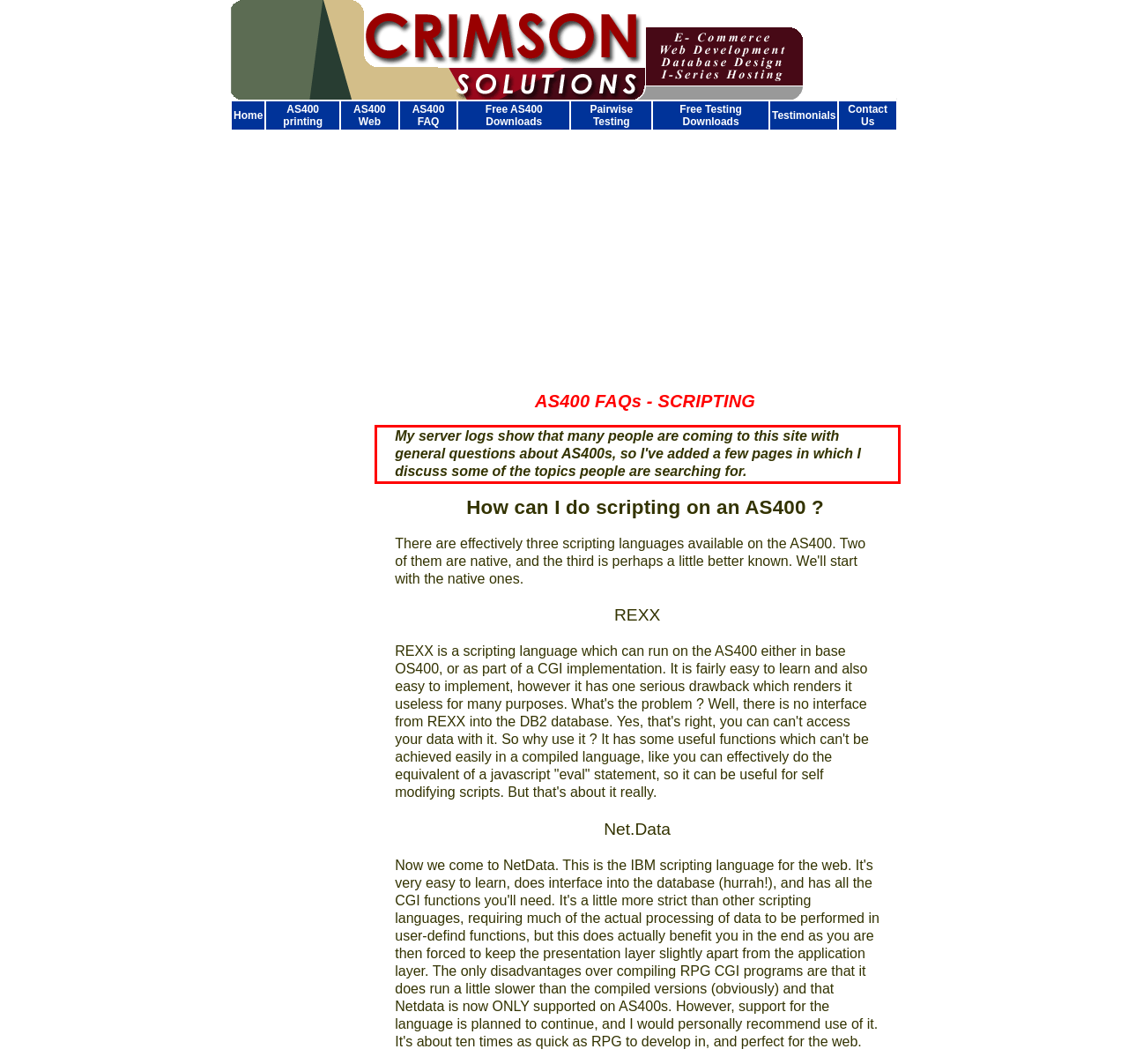Please examine the webpage screenshot containing a red bounding box and use OCR to recognize and output the text inside the red bounding box.

My server logs show that many people are coming to this site with general questions about AS400s, so I've added a few pages in which I discuss some of the topics people are searching for.